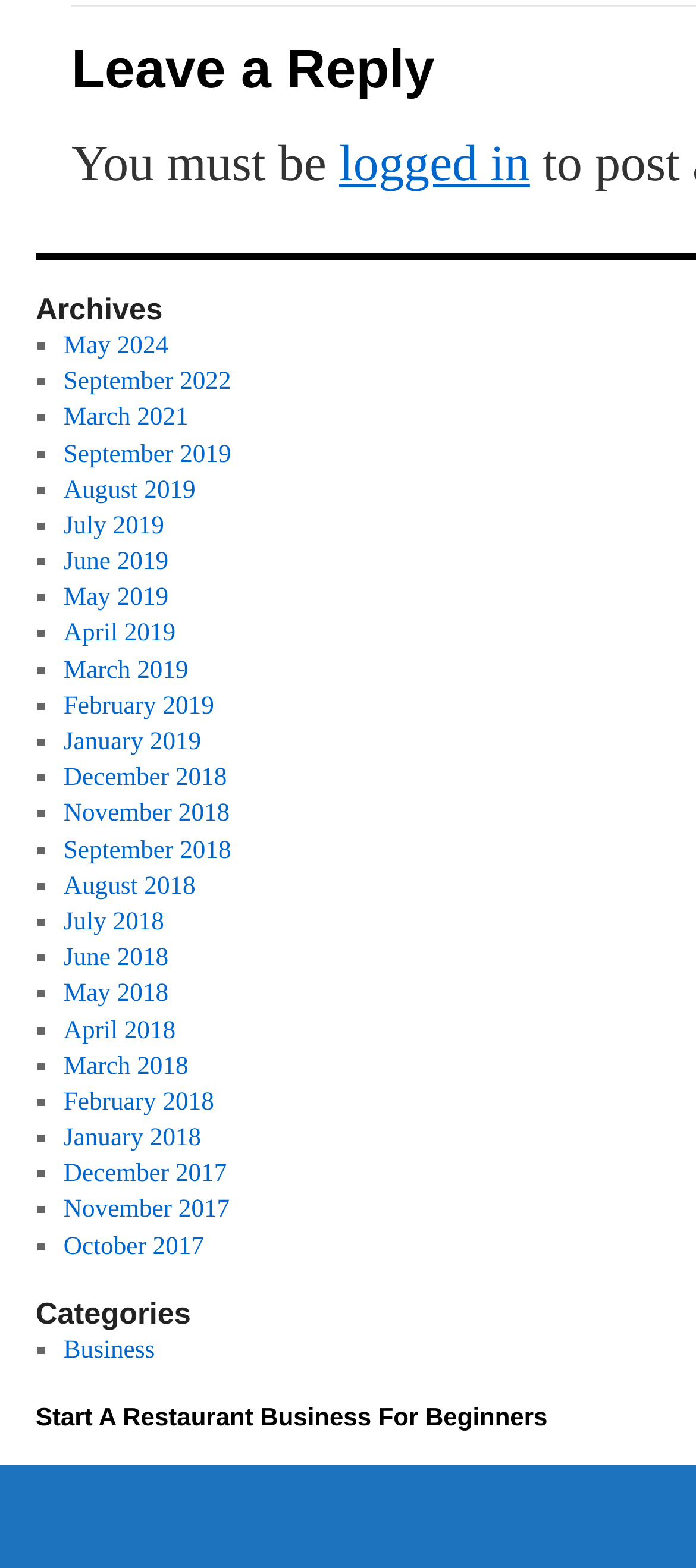What is the purpose of the webpage? From the image, respond with a single word or brief phrase.

To provide archives and articles